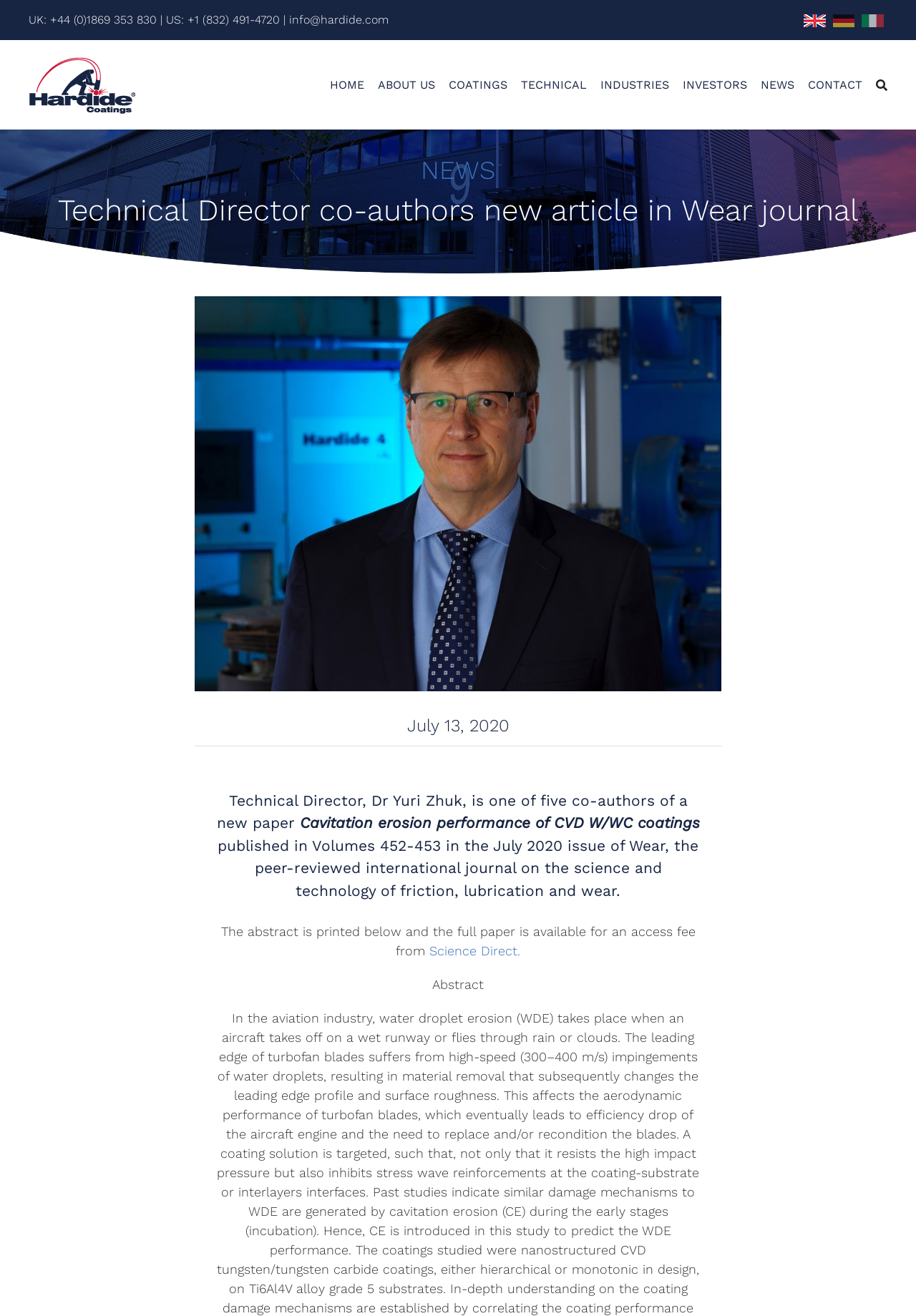What language options are available?
Answer the question based on the image using a single word or a brief phrase.

English, Deutsch, Italiano